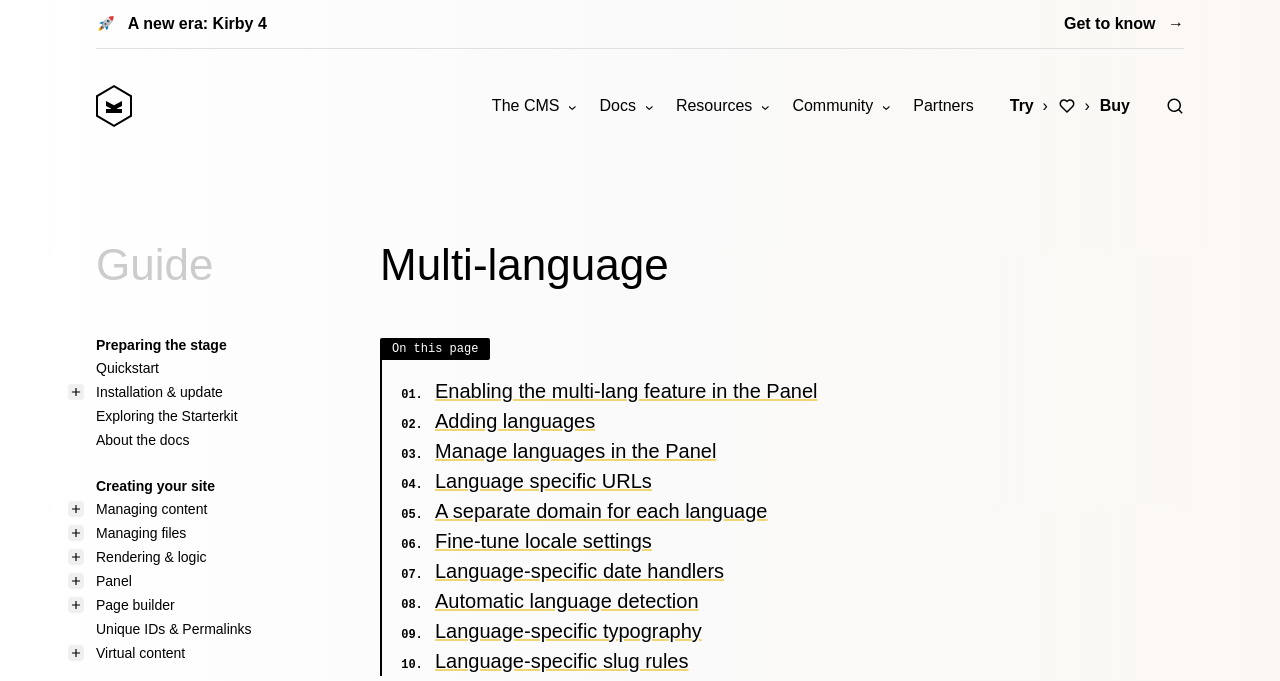Pinpoint the bounding box coordinates of the clickable area needed to execute the instruction: "Go to the CMS page". The coordinates should be specified as four float numbers between 0 and 1, i.e., [left, top, right, bottom].

[0.375, 0.132, 0.459, 0.179]